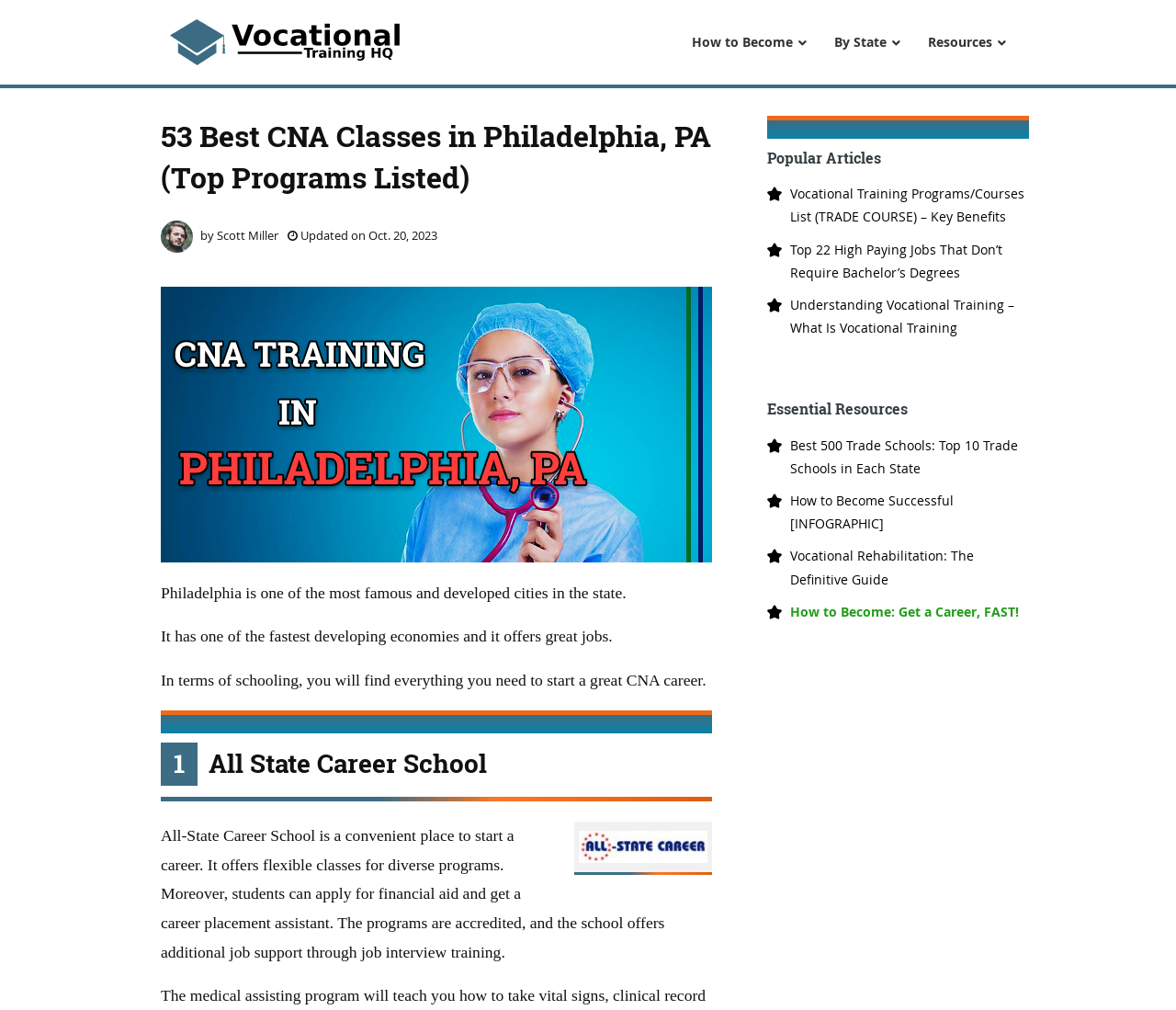Please provide a one-word or short phrase answer to the question:
What is the name of the author of the article?

Scott Miller